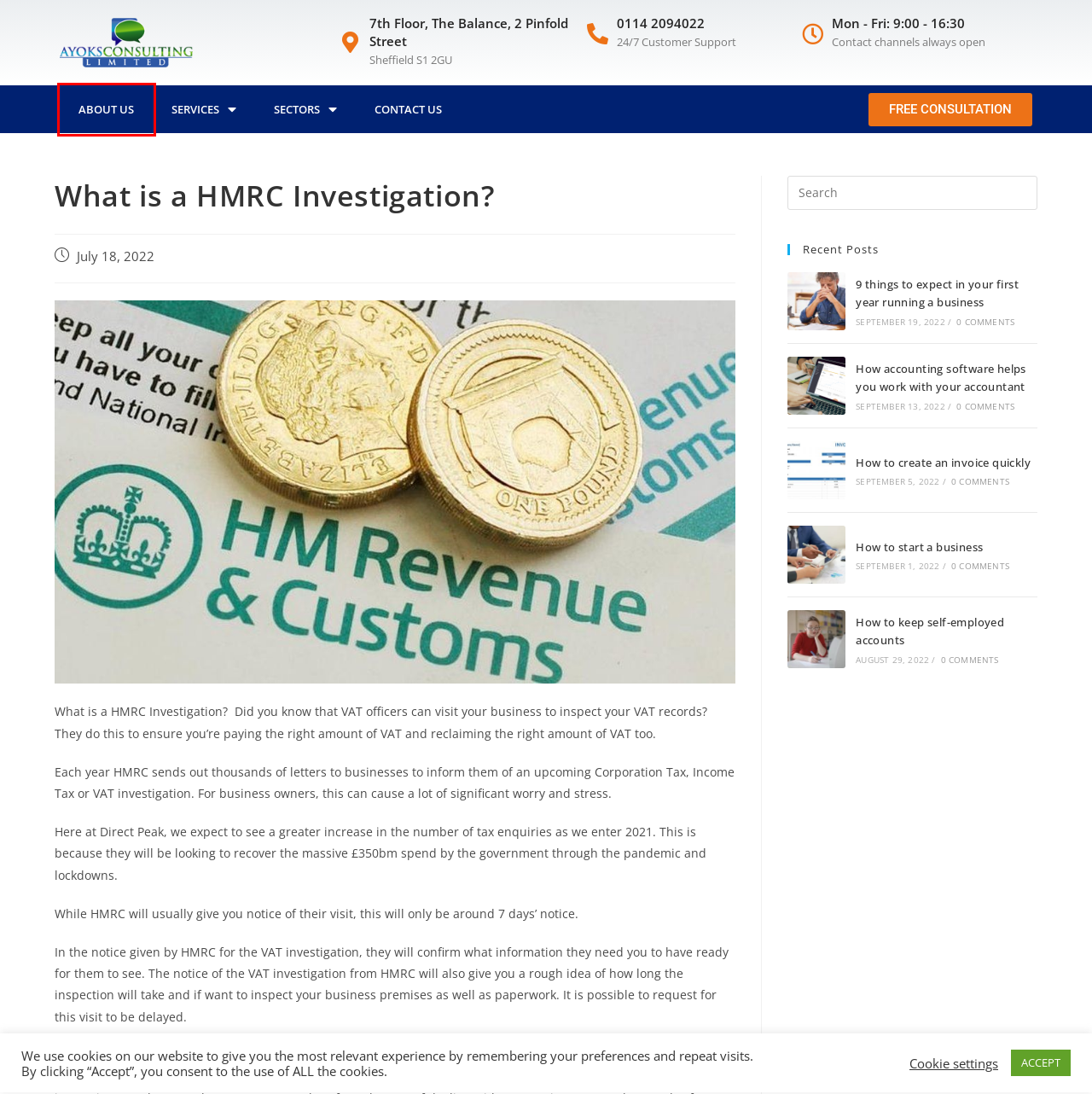You have a screenshot of a webpage where a red bounding box highlights a specific UI element. Identify the description that best matches the resulting webpage after the highlighted element is clicked. The choices are:
A. Free Consultation – Ayoks Consulting
B. How accounting software helps you work with your accountant – Ayoks Consulting
C. How to start a business – Ayoks Consulting
D. Services – Ayoks Consulting
E. How to keep self-employed accounts￼ – Ayoks Consulting
F. About Us – Ayoks Consulting
G. Contact Us – Ayoks Consulting
H. Sectors – Ayoks Consulting

F